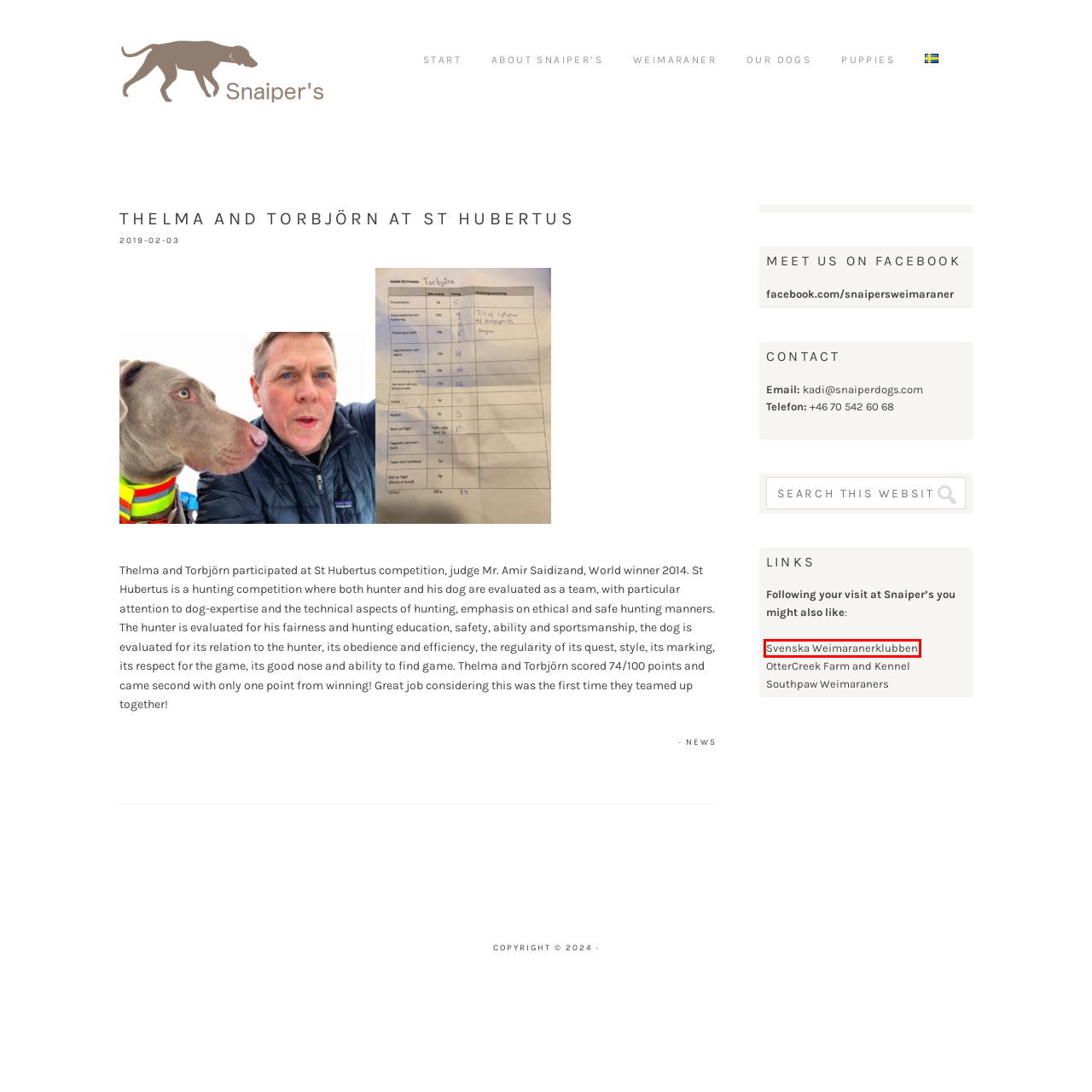Consider the screenshot of a webpage with a red bounding box around an element. Select the webpage description that best corresponds to the new page after clicking the element inside the red bounding box. Here are the candidates:
A. Svenska Weimaranerklubben
B. Snaiper's Weimaraner – Snaiper's Weimaraner
C. ottercreekfarm&kennel.com
D. Kilesands Ripa
E. Snaiper’s Indy
F. News
G. Southpaw Weimaraners
H. Puppies

A